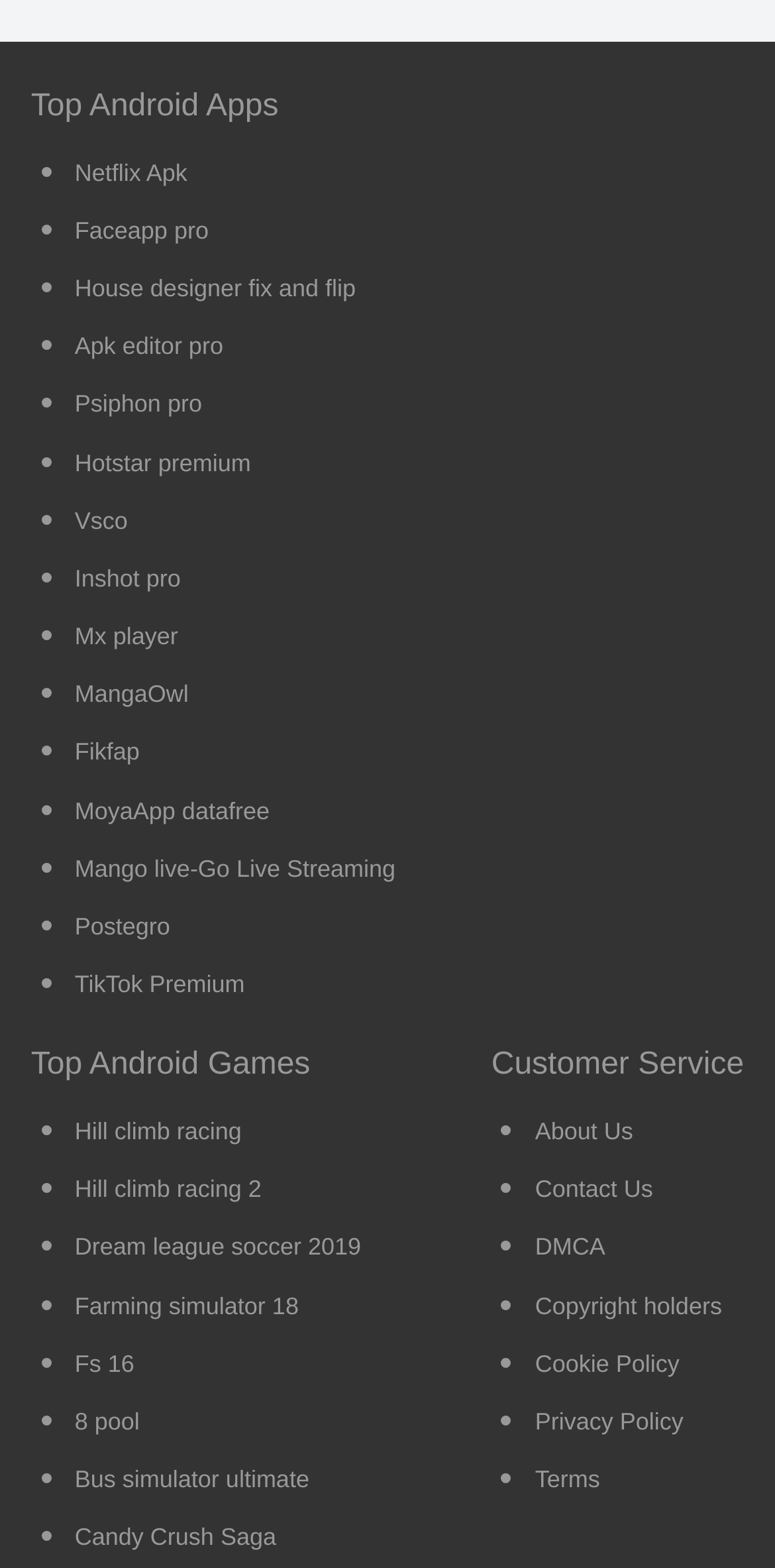Use the information in the screenshot to answer the question comprehensively: What is the purpose of the 'Customer Service' section?

The 'Customer Service' section is likely intended to provide customer support and resources, as it lists links to pages such as 'About Us', 'Contact Us', 'DMCA', and others, which are typical components of customer support.